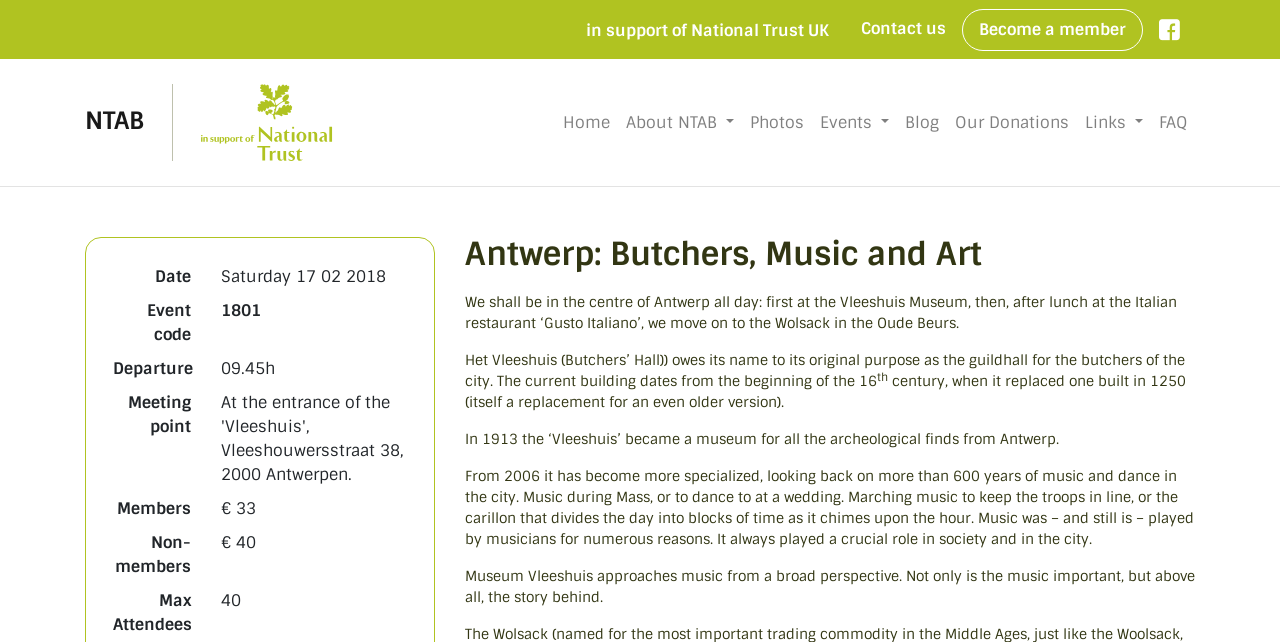What is the name of the Italian restaurant mentioned in the event description?
Deliver a detailed and extensive answer to the question.

I found the answer by reading the static text element with the description of the event. The text mentions 'lunch at the Italian restaurant ‘Gusto Italiano’’.